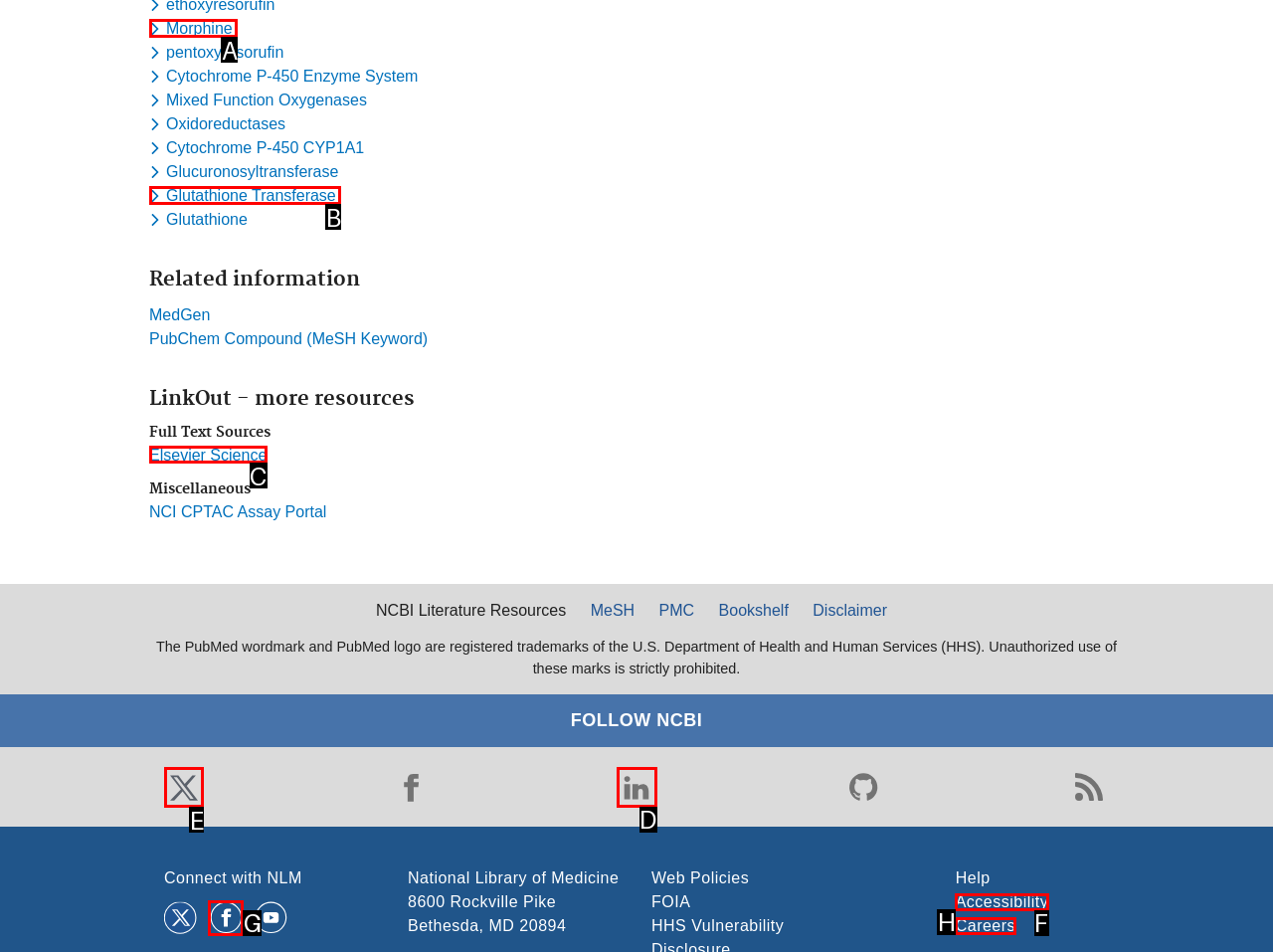Determine the HTML element to click for the instruction: Follow NCBI on Twitter.
Answer with the letter corresponding to the correct choice from the provided options.

E